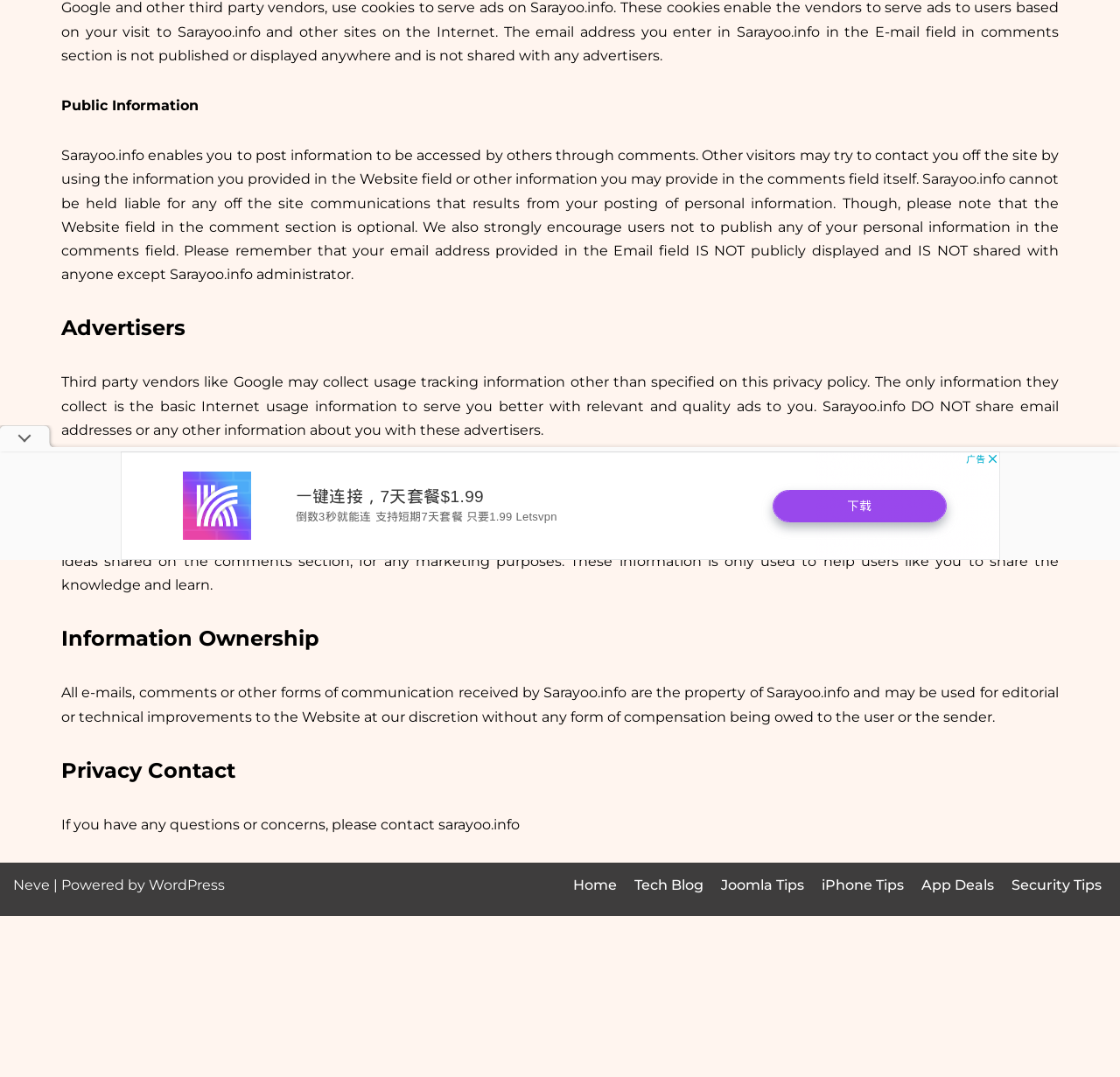Given the element description February 8, 2015, specify the bounding box coordinates of the corresponding UI element in the format (top-left x, top-left y, bottom-right x, bottom-right y). All values must be between 0 and 1.

None